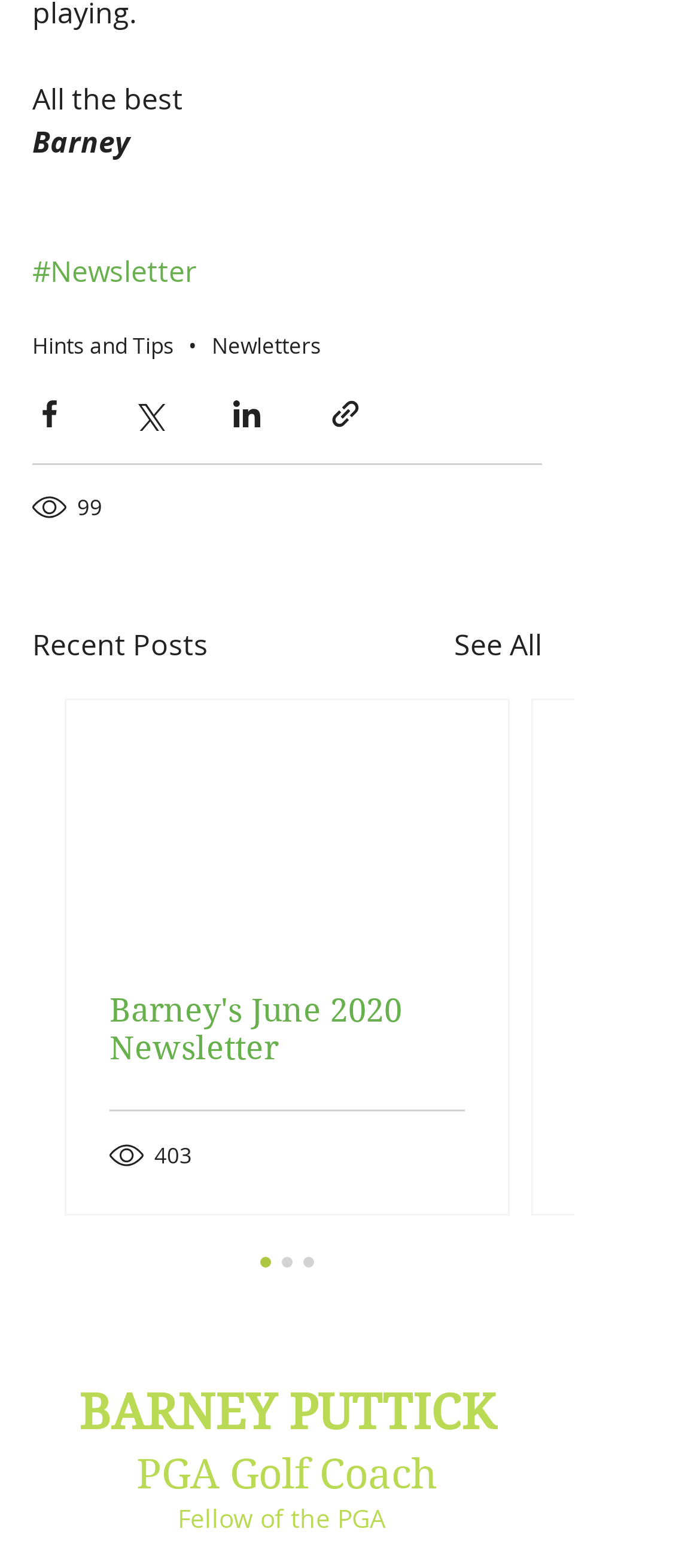Kindly determine the bounding box coordinates of the area that needs to be clicked to fulfill this instruction: "Click on the 'Hints and Tips' link".

[0.046, 0.21, 0.249, 0.229]